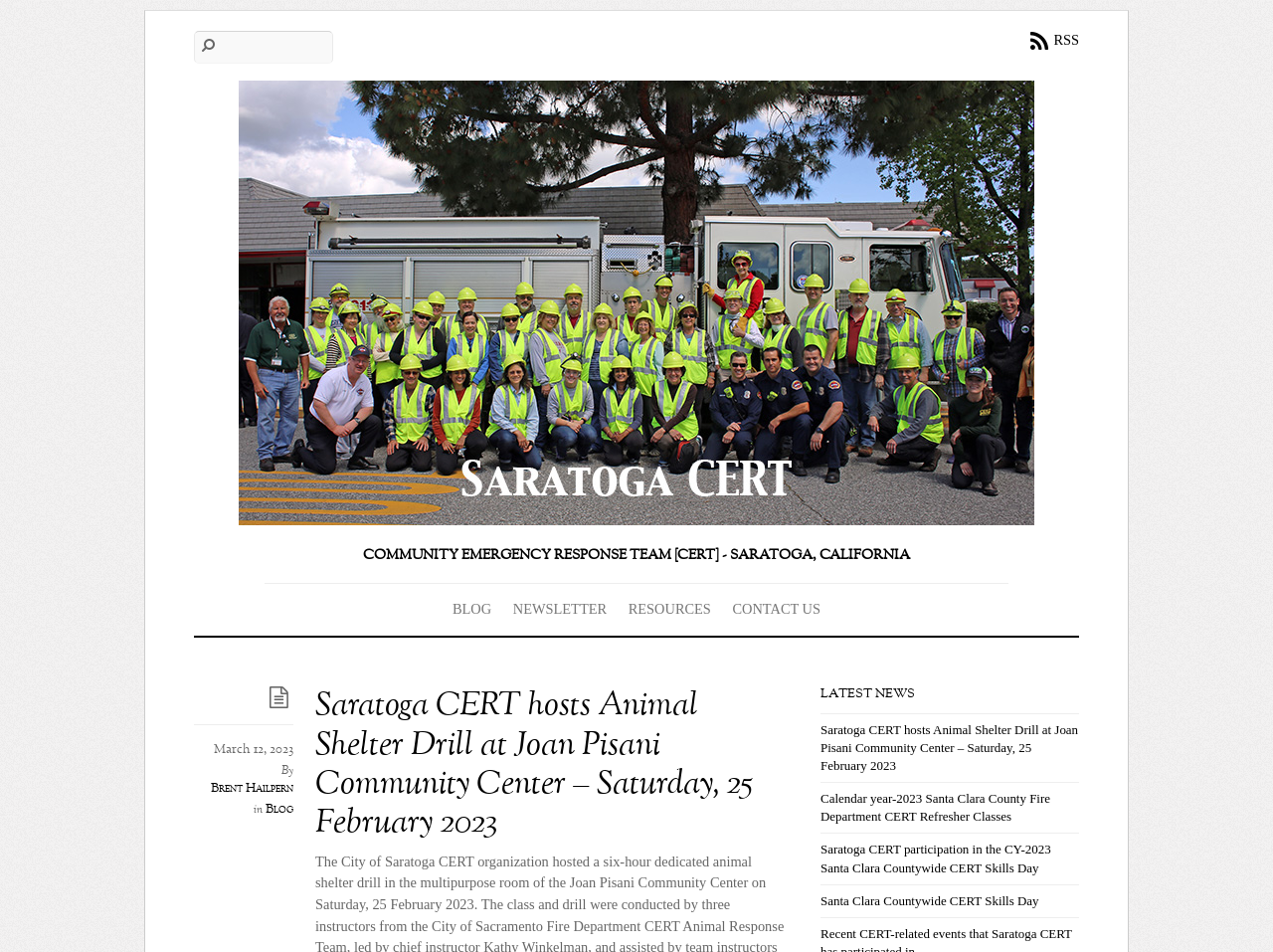Please specify the bounding box coordinates of the clickable region necessary for completing the following instruction: "Contact us". The coordinates must consist of four float numbers between 0 and 1, i.e., [left, top, right, bottom].

[0.571, 0.624, 0.648, 0.655]